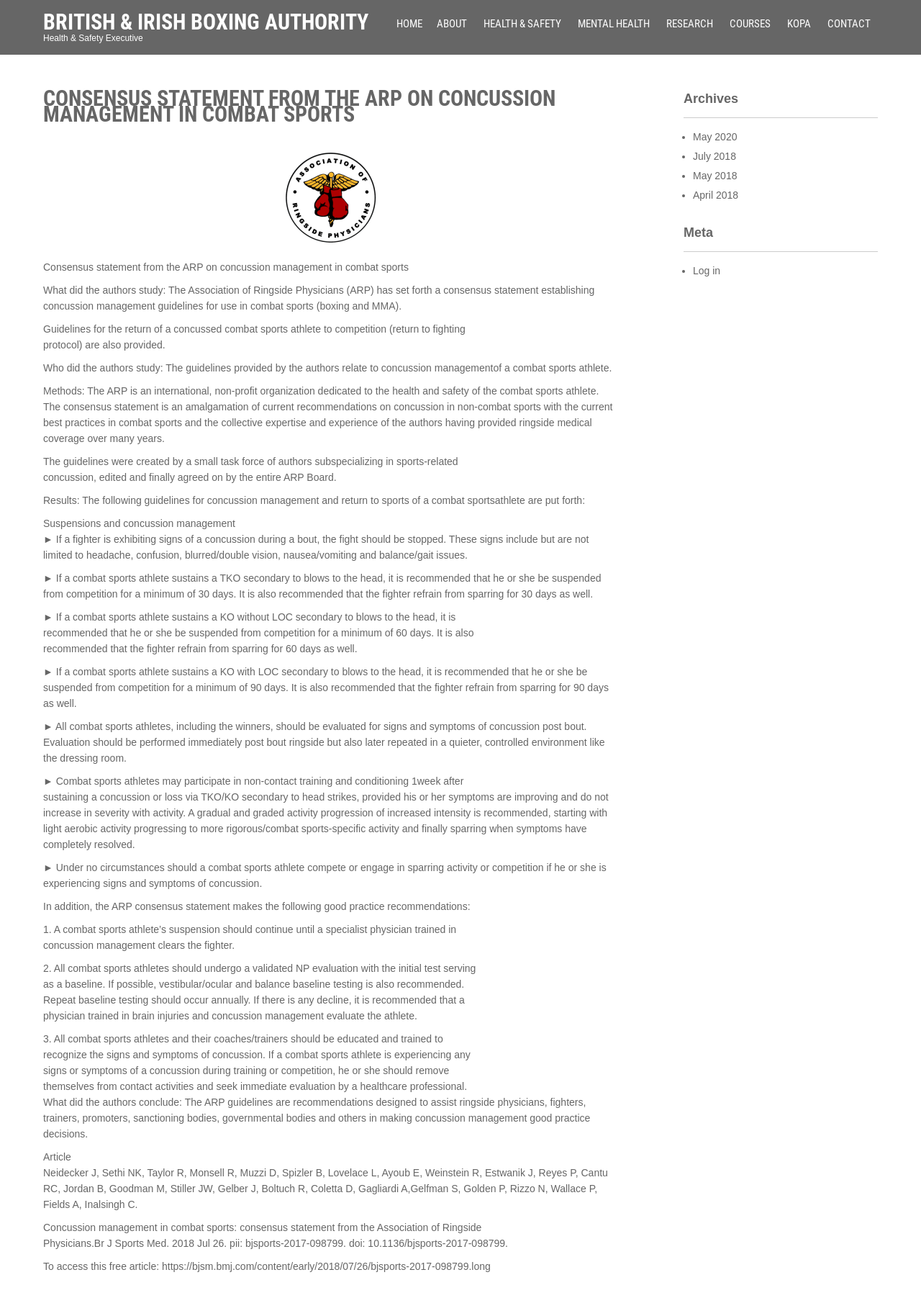Provide the bounding box coordinates of the UI element this sentence describes: "Courses".

[0.784, 0.009, 0.845, 0.027]